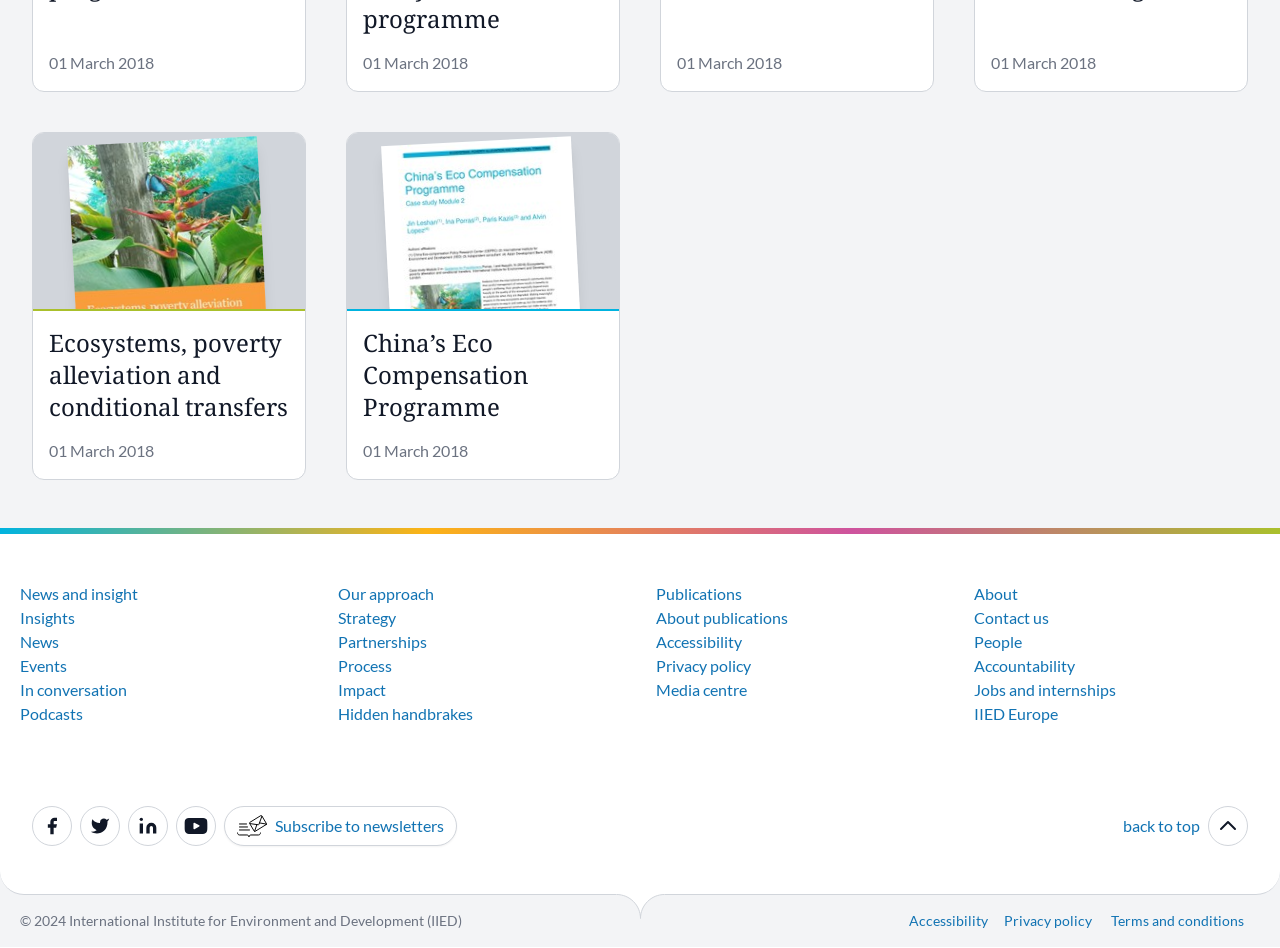Please specify the coordinates of the bounding box for the element that should be clicked to carry out this instruction: "Read about 'China’s Eco Compensation Programme'". The coordinates must be four float numbers between 0 and 1, formatted as [left, top, right, bottom].

[0.27, 0.139, 0.484, 0.506]